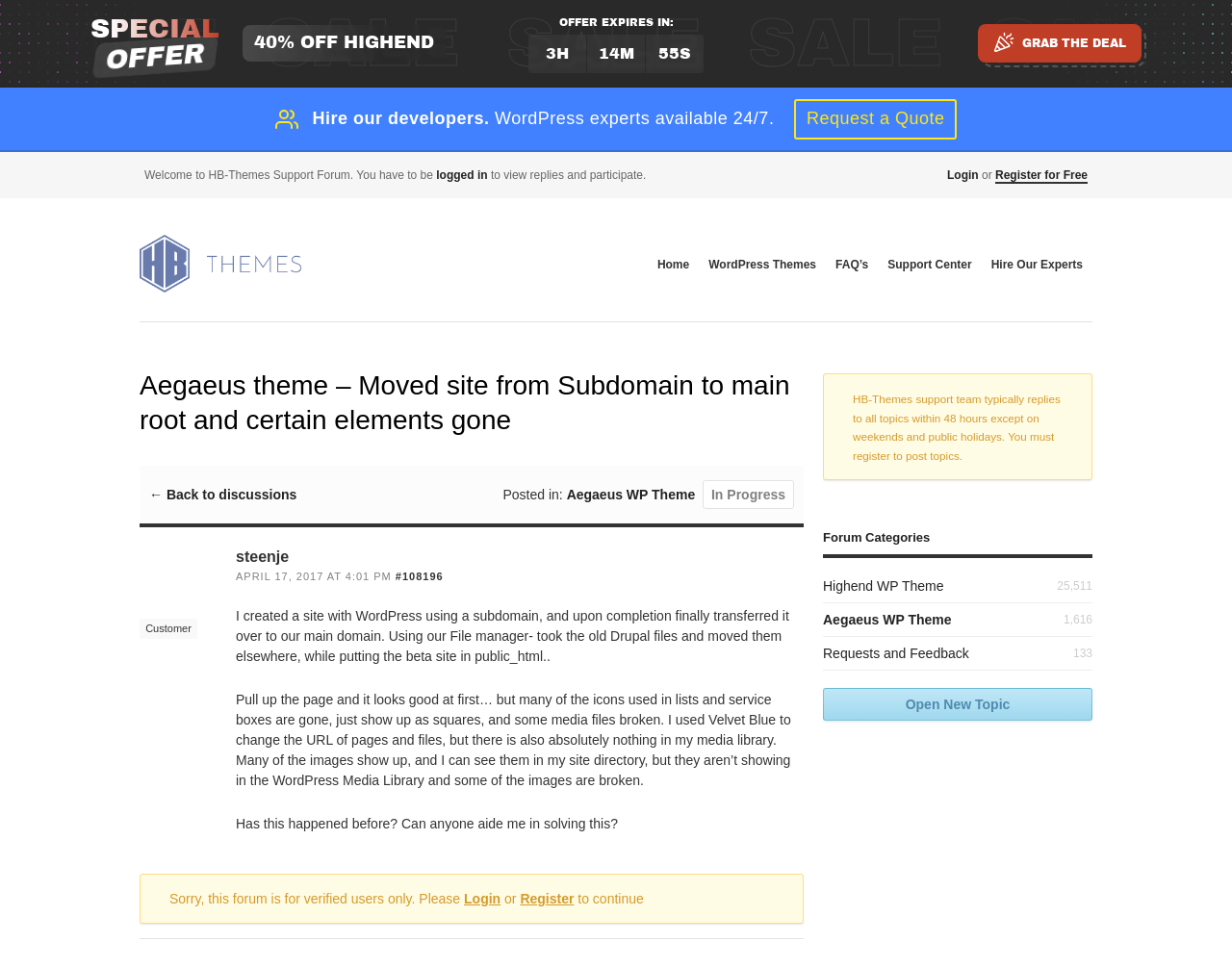Find and provide the bounding box coordinates for the UI element described with: "Aegaeus WP Theme".

[0.668, 0.633, 0.772, 0.649]